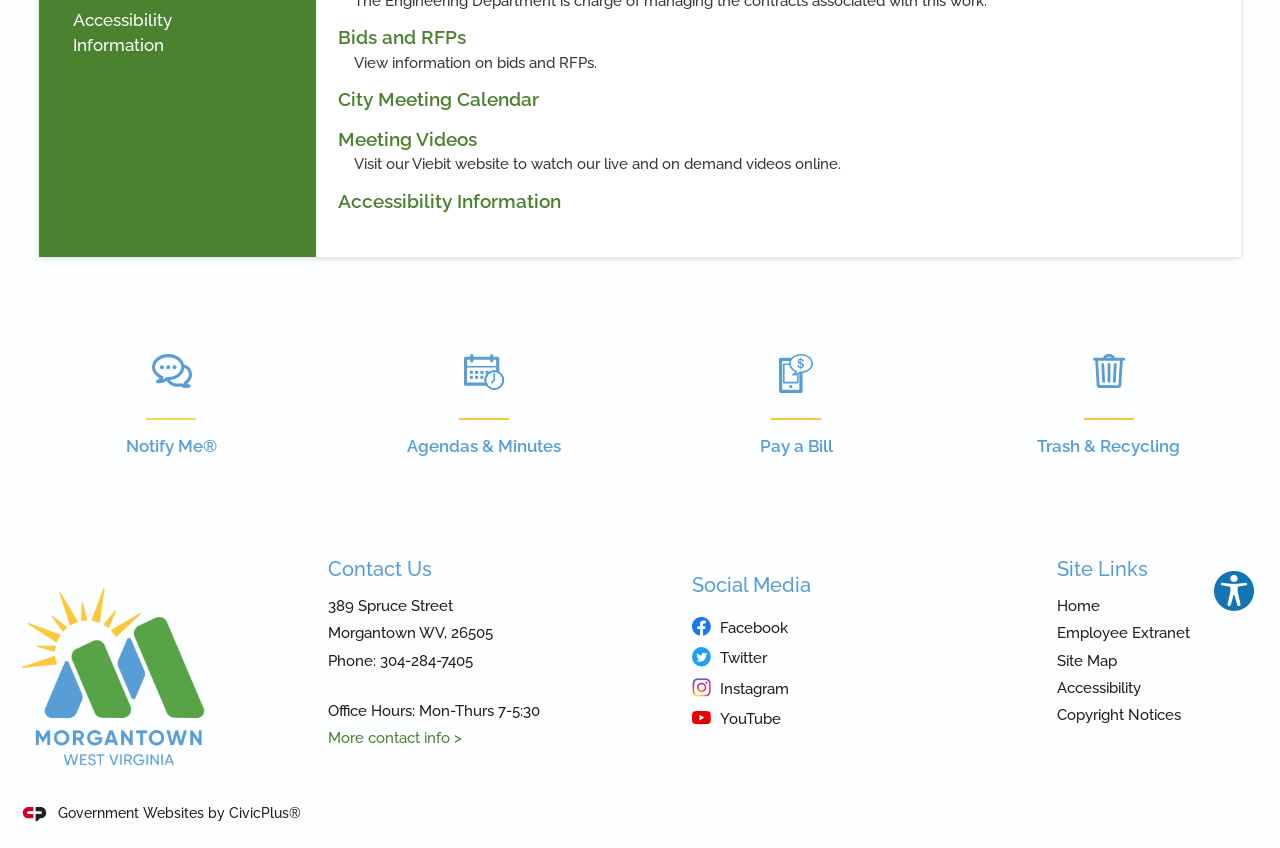Locate the bounding box of the UI element described by: "Twitter" in the given webpage screenshot.

[0.541, 0.76, 0.825, 0.79]